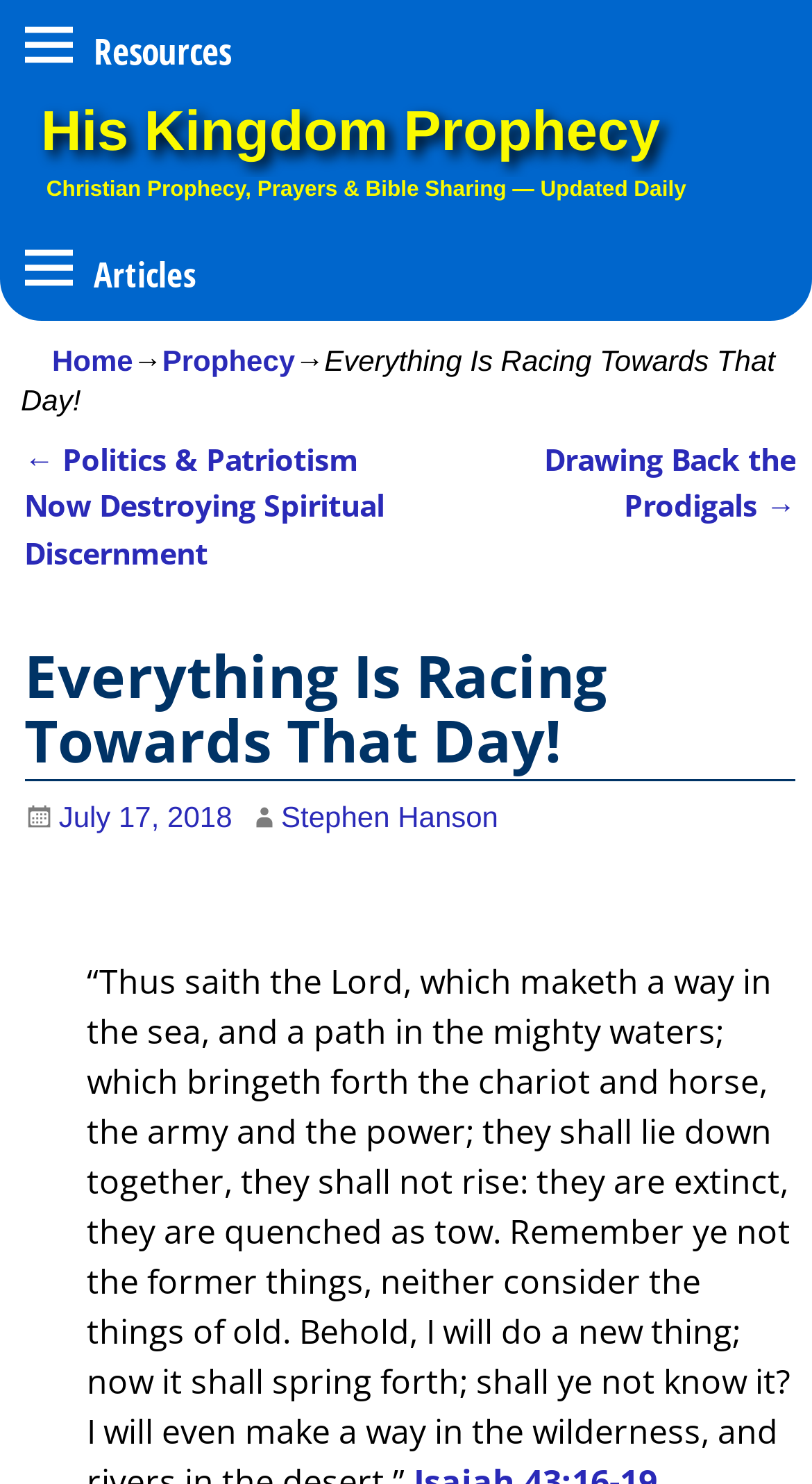Who is the author of the latest article?
Please respond to the question with a detailed and thorough explanation.

I found the answer by looking at the link element 'Stephen Hanson' which is located near the time element 'July 17, 2018', indicating that it is the author of the latest article.